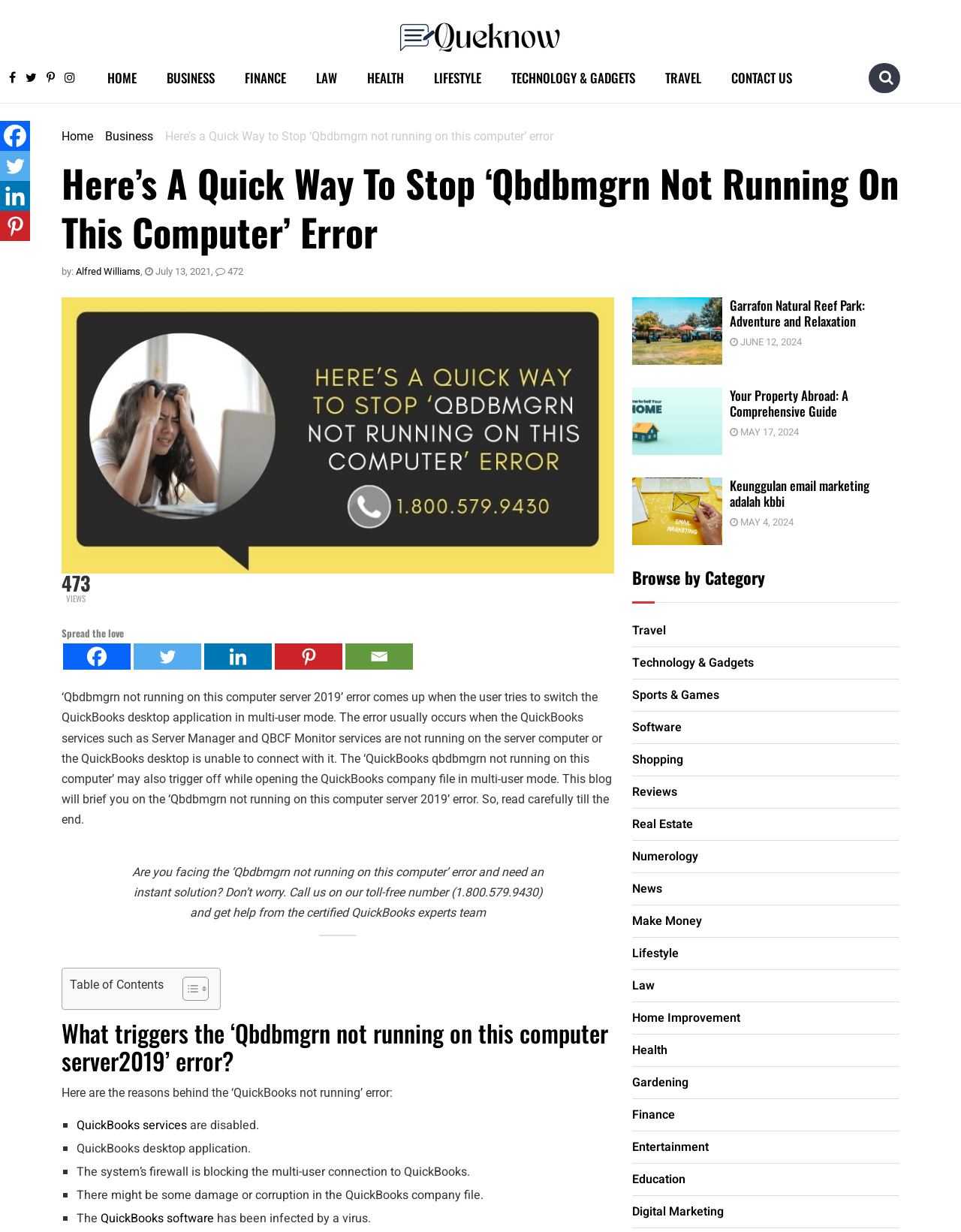Write an exhaustive caption that covers the webpage's main aspects.

This webpage is about resolving the 'Qbdbmgrn not running on this computer server 2019' error in QuickBooks. At the top, there is a logo of Queknow, and a navigation menu with links to HOME, BUSINESS, FINANCE, LAW, HEALTH, LIFESTYLE, TECHNOLOGY & GADGETS, and TRAVEL. Below the navigation menu, there is a search bar with a search icon.

The main content of the webpage is divided into sections. The first section has a heading that matches the title of the webpage, followed by a brief introduction to the error and its causes. Below the introduction, there is an image related to the error.

The next section has a heading that asks a question, "What triggers the ‘Qbdbmgrn not running on this computer server 2019’ error?" This section lists the reasons behind the error, including disabled QuickBooks services, issues with the QuickBooks desktop application, firewall blocking the multi-user connection, damage or corruption in the QuickBooks company file, and virus infection in the QuickBooks software.

Throughout the webpage, there are social media links to Facebook, Twitter, Linkedin, and Pinterest, allowing users to share the content. There is also a table of contents section that provides a quick overview of the webpage's content. Additionally, there is a call-to-action section that encourages users to call a toll-free number for instant solutions to the error.